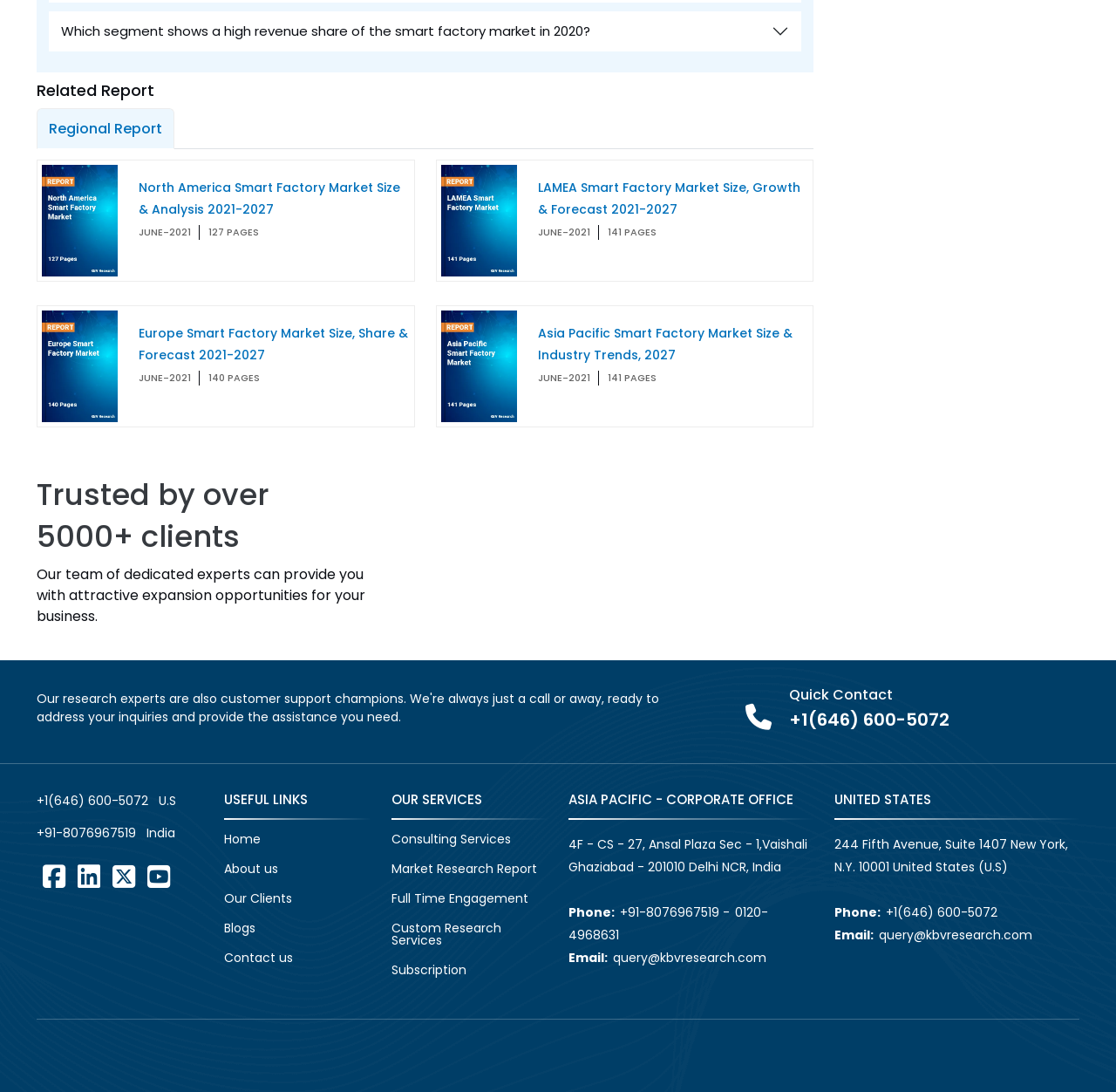Locate the bounding box of the UI element based on this description: "+1(646) 600-5072". Provide four float numbers between 0 and 1 as [left, top, right, bottom].

[0.707, 0.648, 0.851, 0.67]